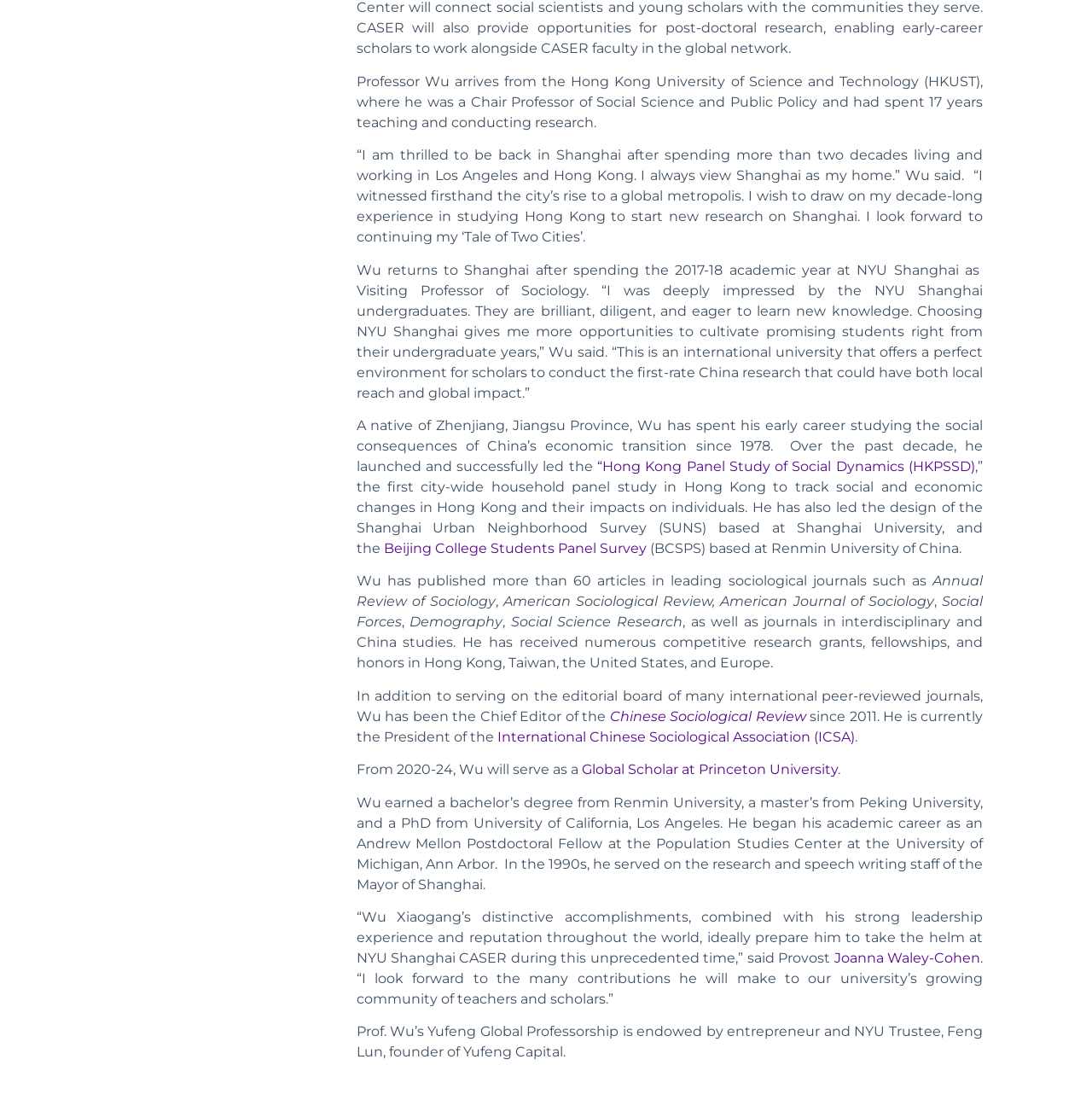For the following element description, predict the bounding box coordinates in the format (top-left x, top-left y, bottom-right x, bottom-right y). All values should be floating point numbers between 0 and 1. Description: Chinese Sociological Review

[0.558, 0.644, 0.738, 0.658]